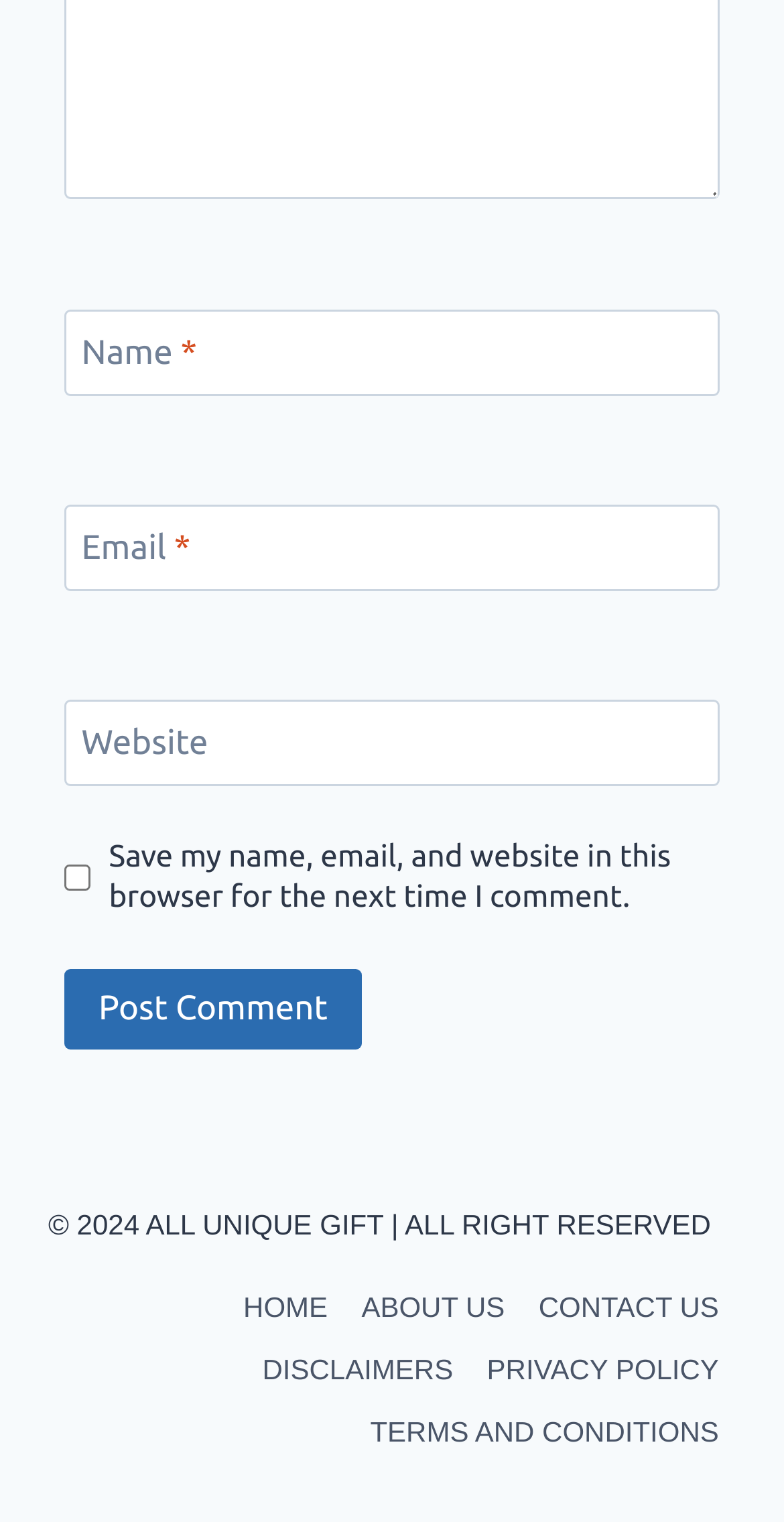Please determine the bounding box coordinates of the element's region to click in order to carry out the following instruction: "Input your email". The coordinates should be four float numbers between 0 and 1, i.e., [left, top, right, bottom].

[0.082, 0.331, 0.918, 0.388]